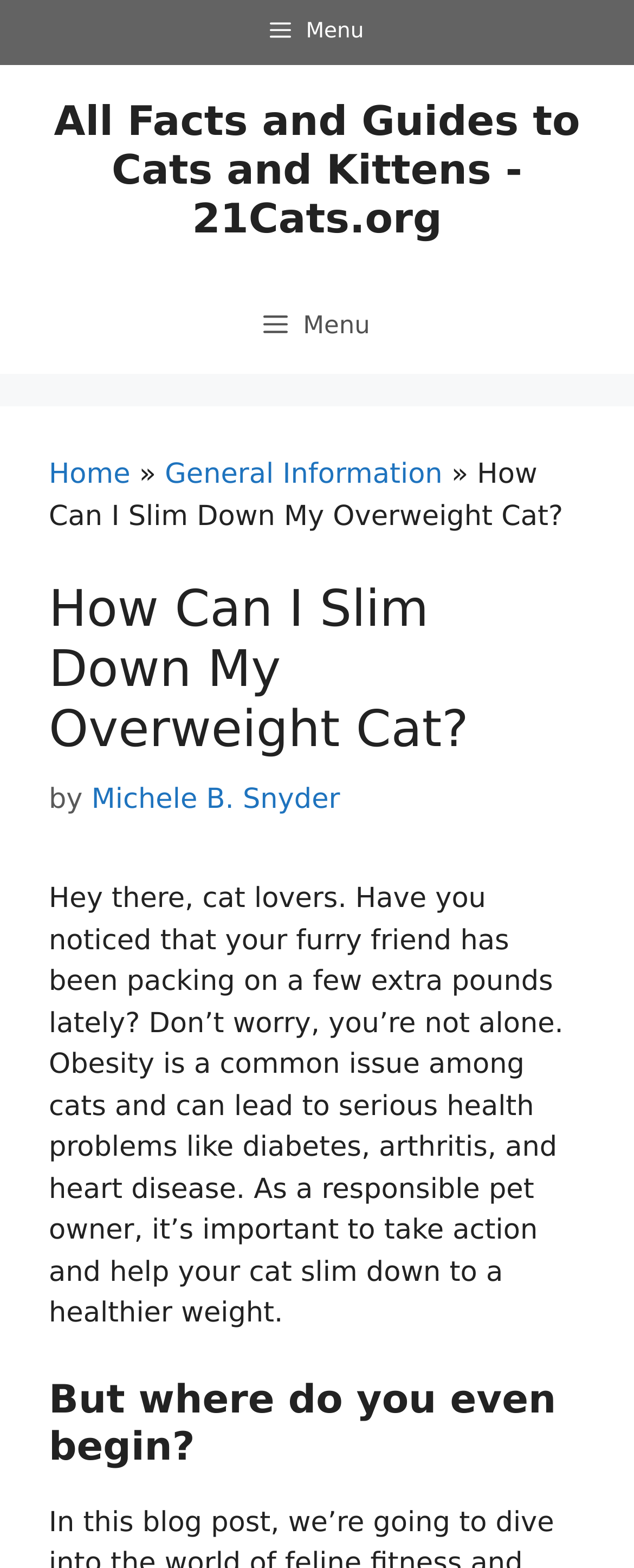Offer a comprehensive description of the webpage’s content and structure.

The webpage is about slimming down an overweight cat, with a focus on providing guidance and information to cat owners. At the top left corner, there is a button labeled "Menu" that allows users to navigate the website. Next to it, there is a banner with the site's name, "21Cats.org", and a link to the homepage. Below the banner, there is a primary navigation menu with another "Menu" button that expands to show a list of options.

The main content of the webpage is divided into sections. The first section has a heading that matches the title of the webpage, "How Can I Slim Down My Overweight Cat?", followed by a brief introduction to the issue of cat obesity and its related health problems. The introduction is written in a friendly and approachable tone, addressing the reader directly as a "cat lover".

Below the introduction, there is a section with a heading that asks "But where do you even begin?", suggesting that the webpage will provide guidance and advice on how to help an overweight cat lose weight. Overall, the webpage appears to be a informative article or guide, with a clear structure and easy-to-read content.